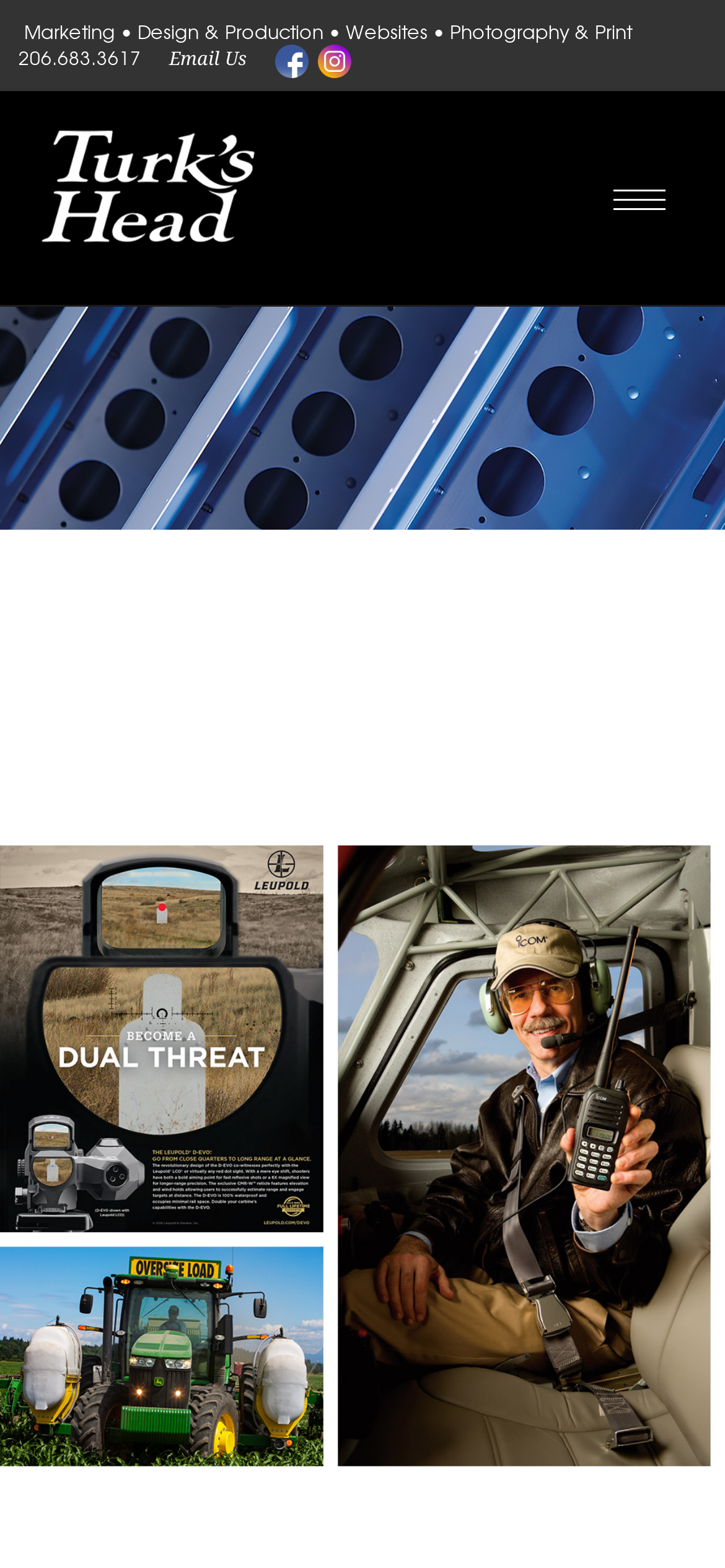Respond to the question below with a single word or phrase:
What is the logo of the company?

Turk's Head